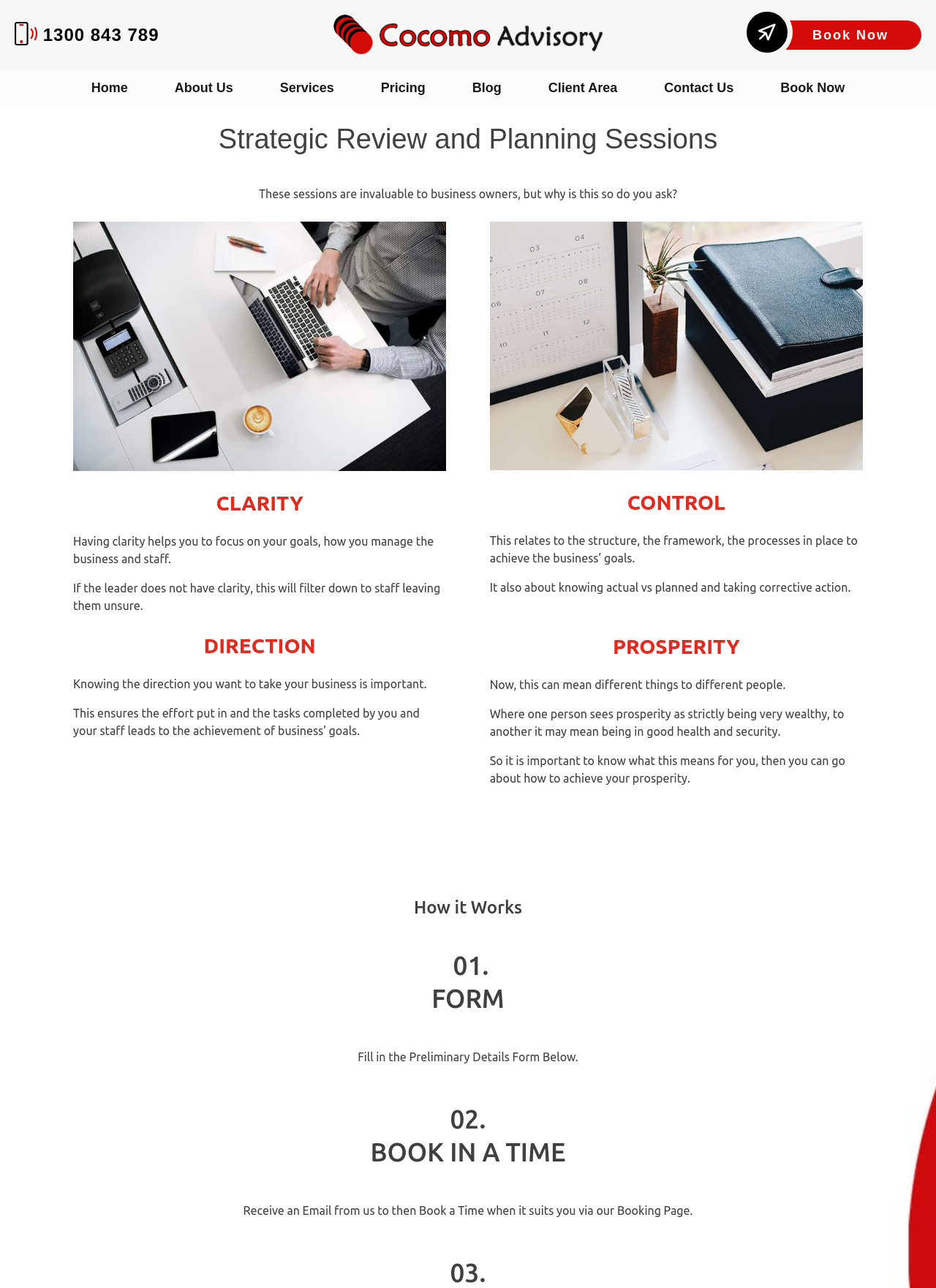Using the provided description: "Blog", find the bounding box coordinates of the corresponding UI element. The output should be four float numbers between 0 and 1, in the format [left, top, right, bottom].

[0.505, 0.063, 0.536, 0.073]